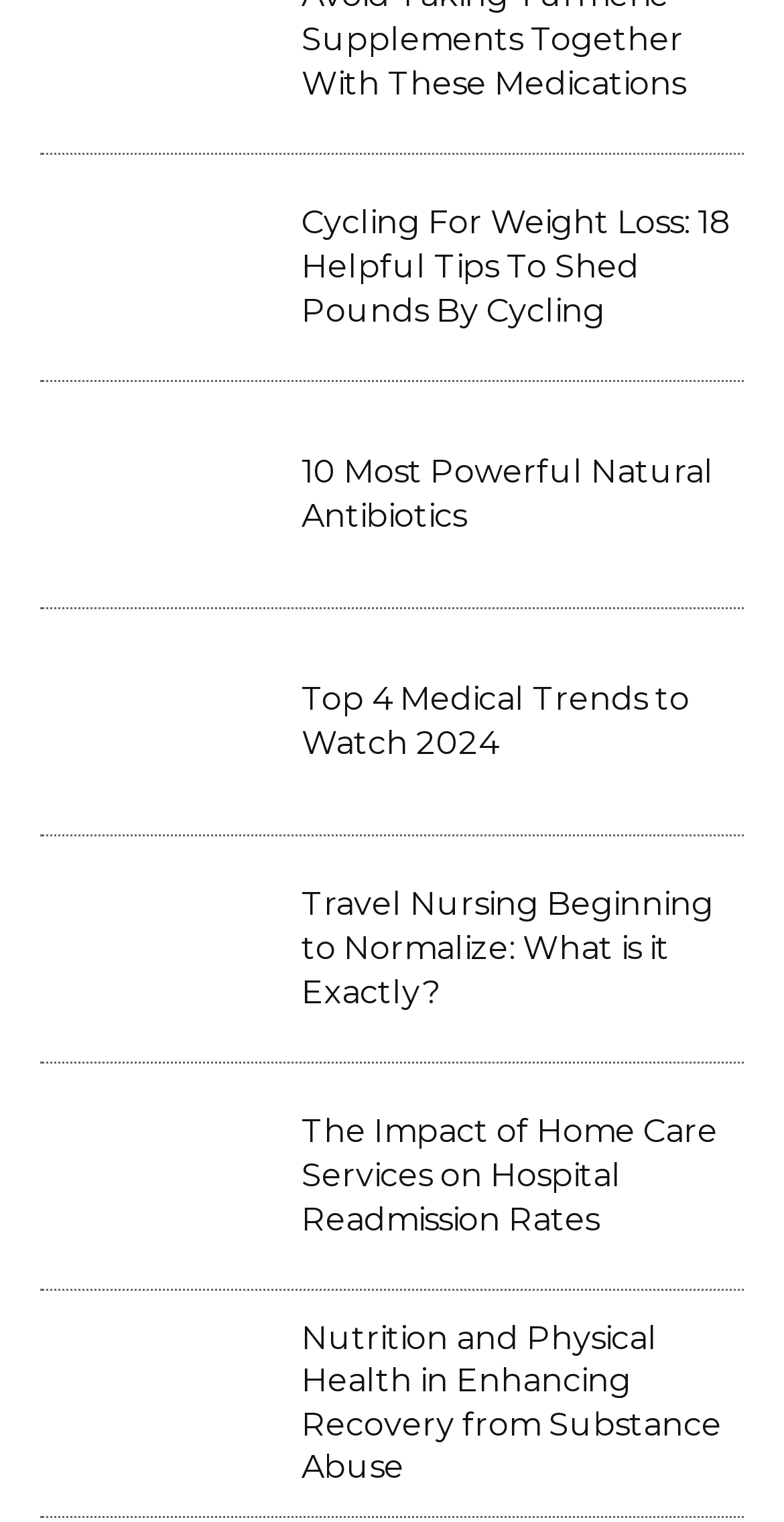What is the topic of the last article?
Answer the question with as much detail as possible.

I looked at the last heading on the webpage, which is 'Nutrition and Physical Health in Enhancing Recovery from Substance Abuse', and determined that the topic of the last article is Nutrition and Physical Health.